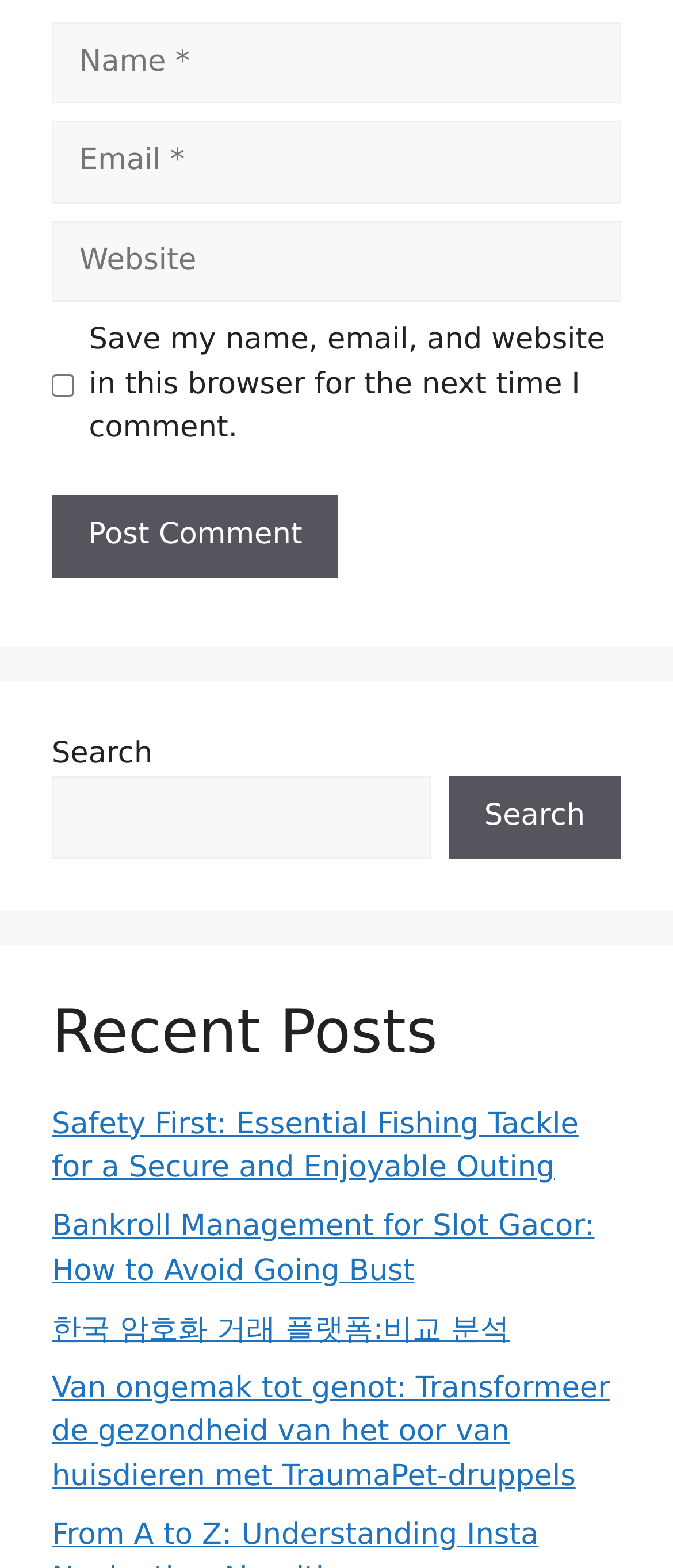Answer the question in a single word or phrase:
What is the label of the search button?

Search